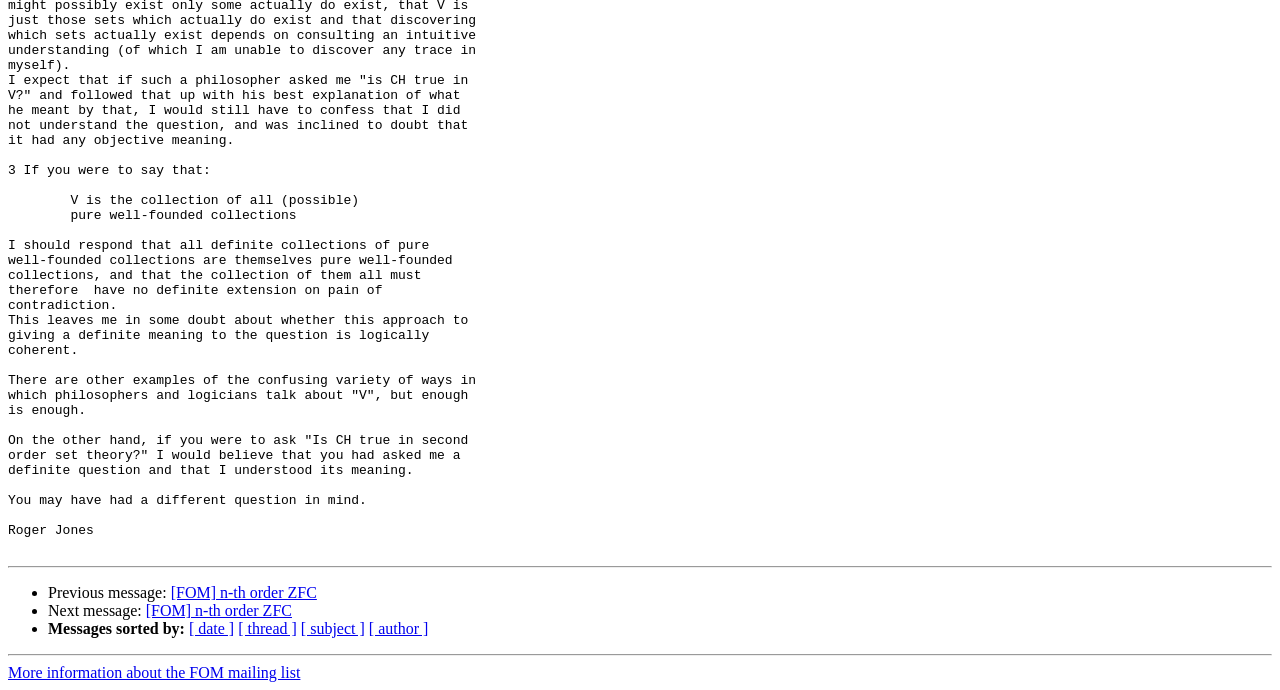Provide the bounding box coordinates of the HTML element this sentence describes: "[ author ]".

[0.288, 0.899, 0.335, 0.924]